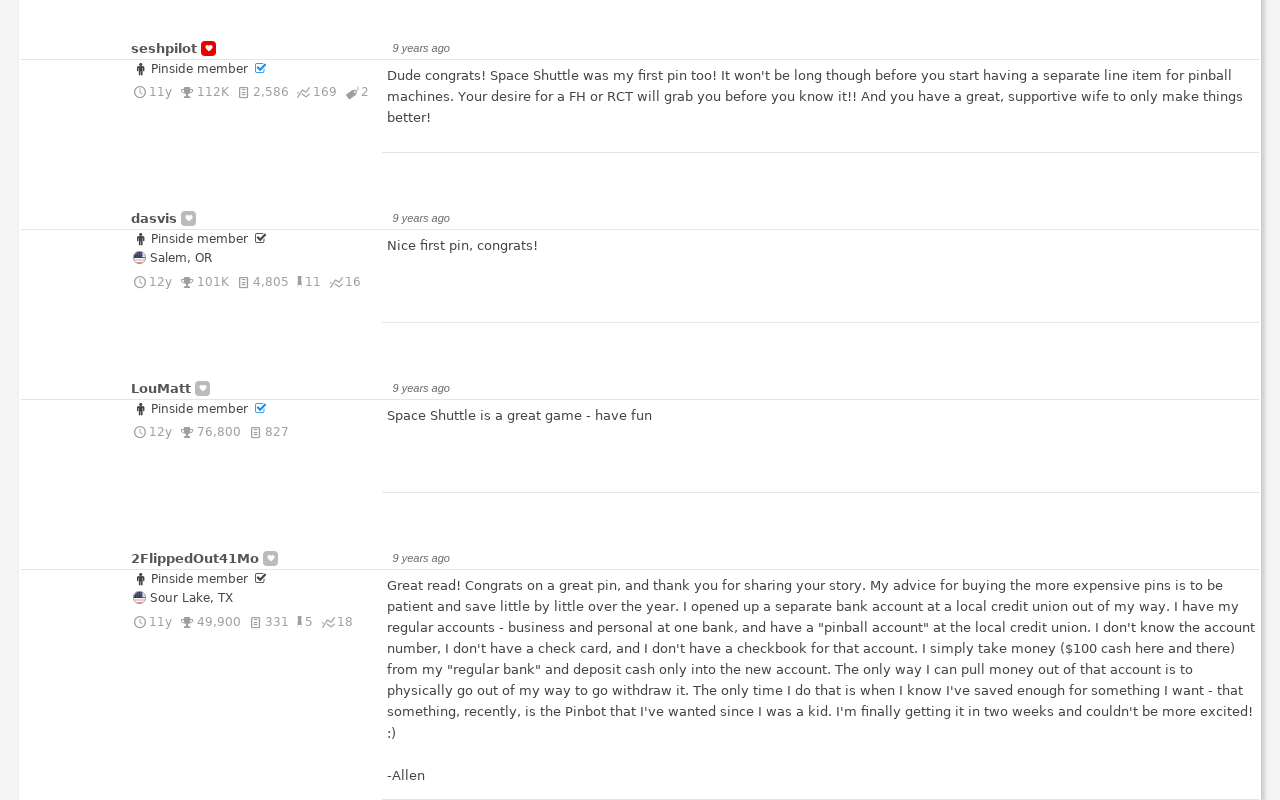What is the theme of the webpage?
We need a detailed and exhaustive answer to the question. Please elaborate.

By analyzing the content of the webpage, including the text and links, we can see that the theme of the webpage is related to pinball, with discussions about pinball machines, members sharing their experiences, and congratulatory messages.